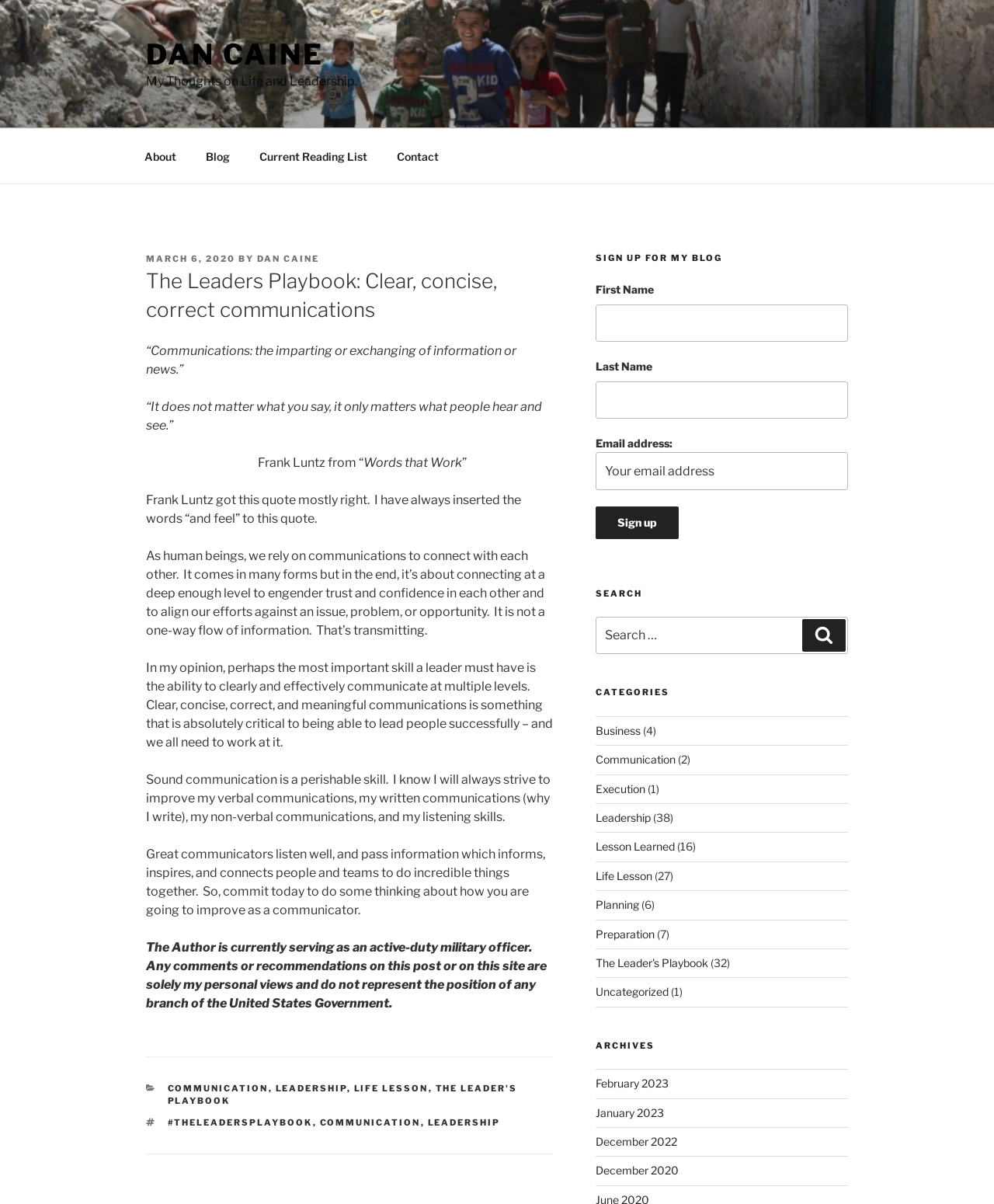How many categories are listed?
Provide a detailed and extensive answer to the question.

The categories are listed in the navigation 'Categories' section, and there are 11 links listed, including 'Business', 'Communication', 'Execution', 'Leadership', 'Lesson Learned', 'Life Lesson', 'Planning', 'Preparation', 'The Leader's Playbook', and 'Uncategorized'.